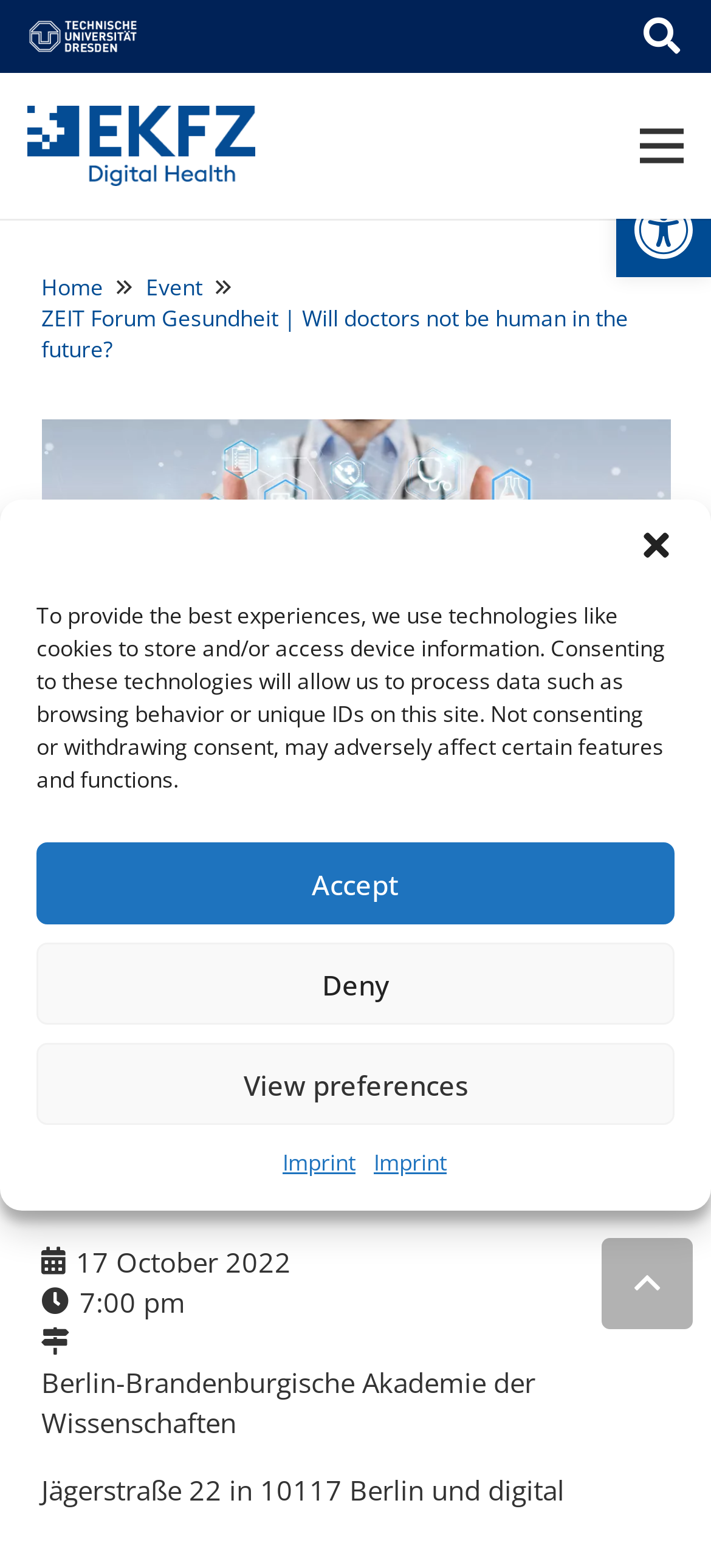What is the date of the event?
Please use the image to provide an in-depth answer to the question.

I found the date of the event by looking at the static text element that says '17 October 2022' which is located below the main heading of the webpage.